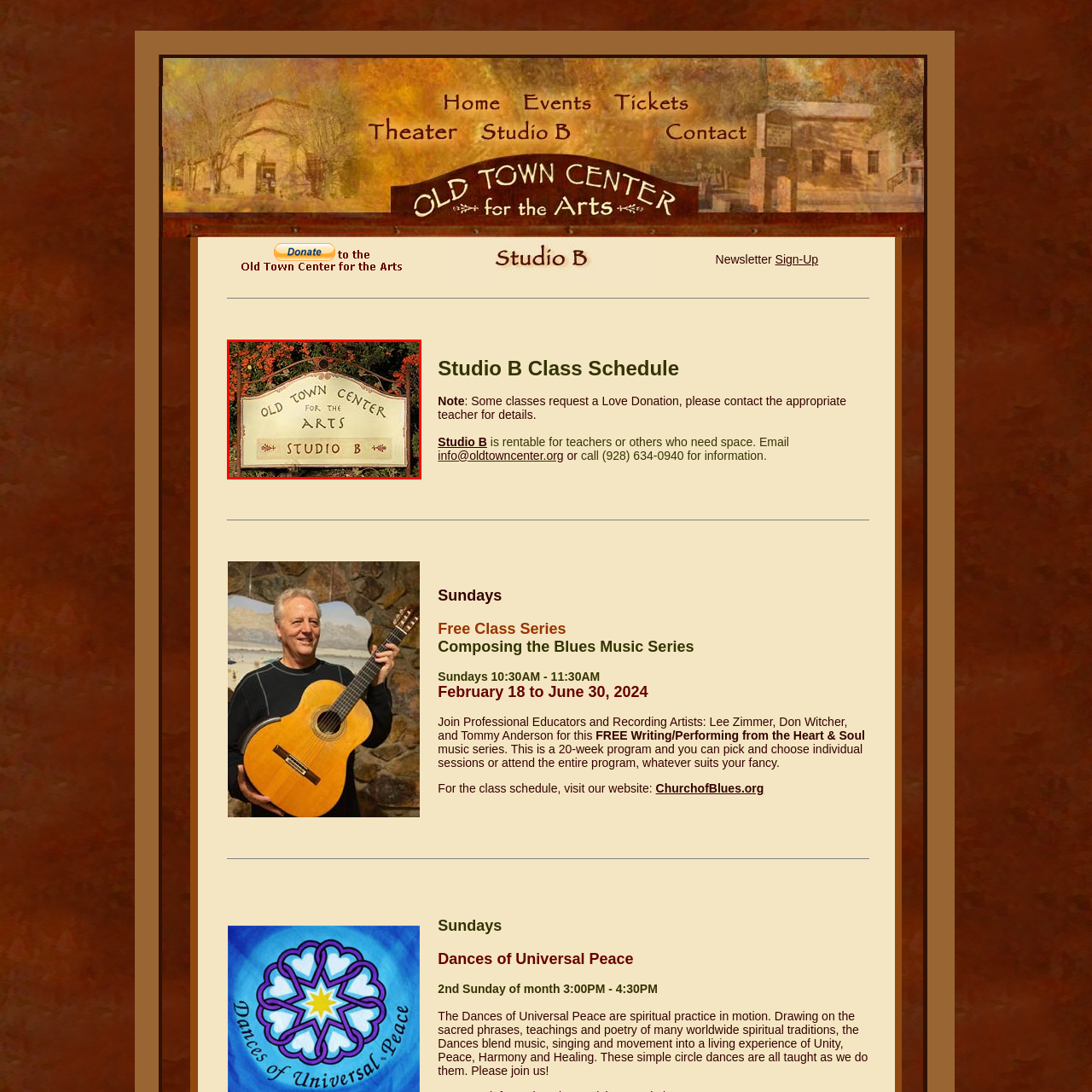Study the part of the image enclosed in the turquoise frame and answer the following question with detailed information derived from the image: 
What type of events does the center host?

According to the caption, the Old Town Center for the Arts is known for hosting various events, including concerts and films, making it an essential part of the cultural landscape near Sedona.